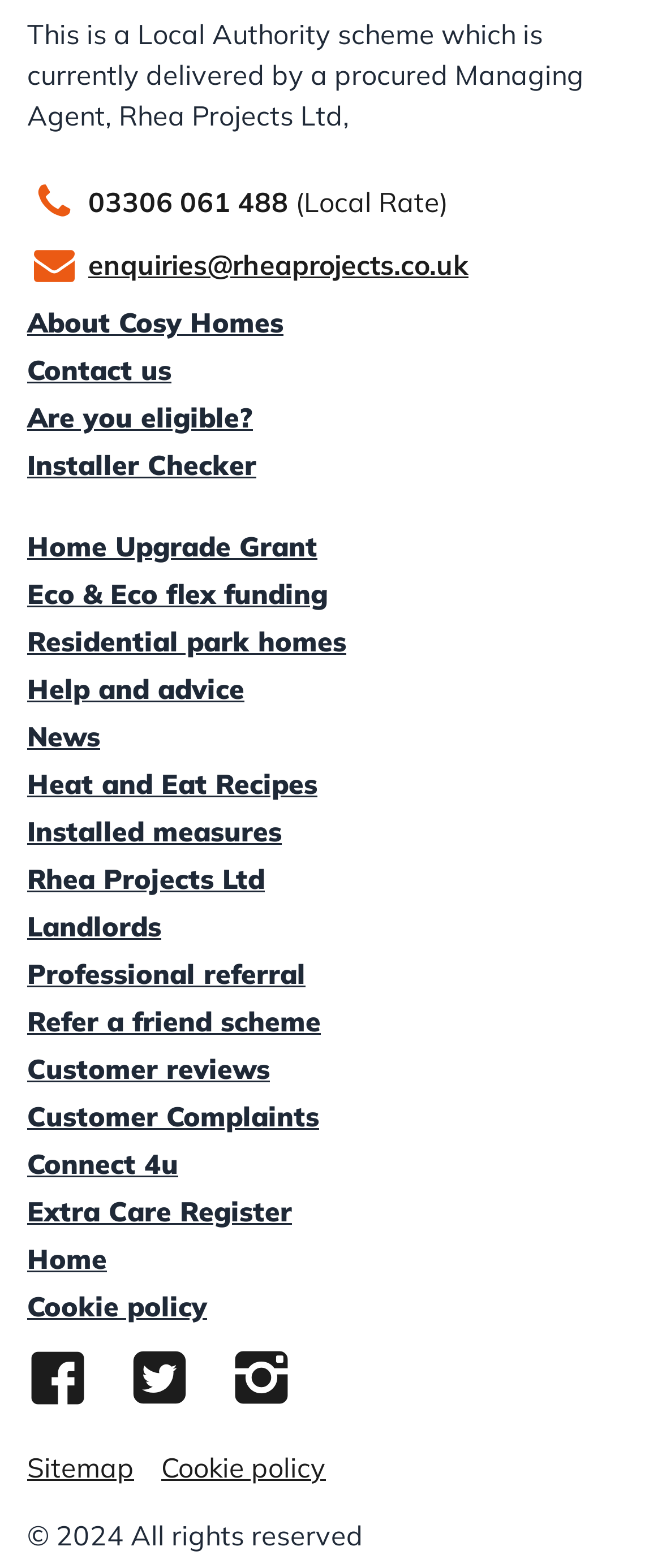Extract the bounding box coordinates of the UI element described by: "Home Upgrade Grant". The coordinates should include four float numbers ranging from 0 to 1, e.g., [left, top, right, bottom].

[0.041, 0.338, 0.479, 0.359]